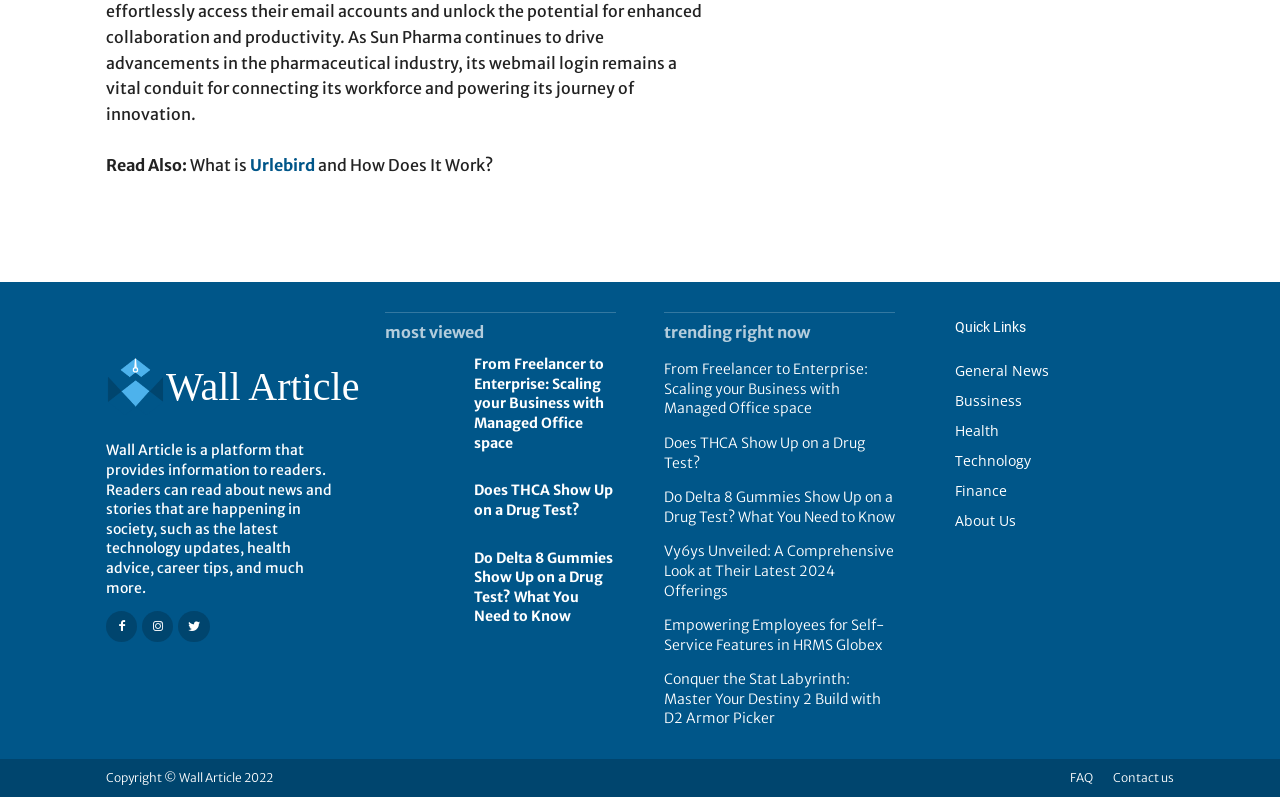Locate the UI element that matches the description aria-label="Instagram" title="Instagram" in the webpage screenshot. Return the bounding box coordinates in the format (top-left x, top-left y, bottom-right x, bottom-right y), with values ranging from 0 to 1.

None